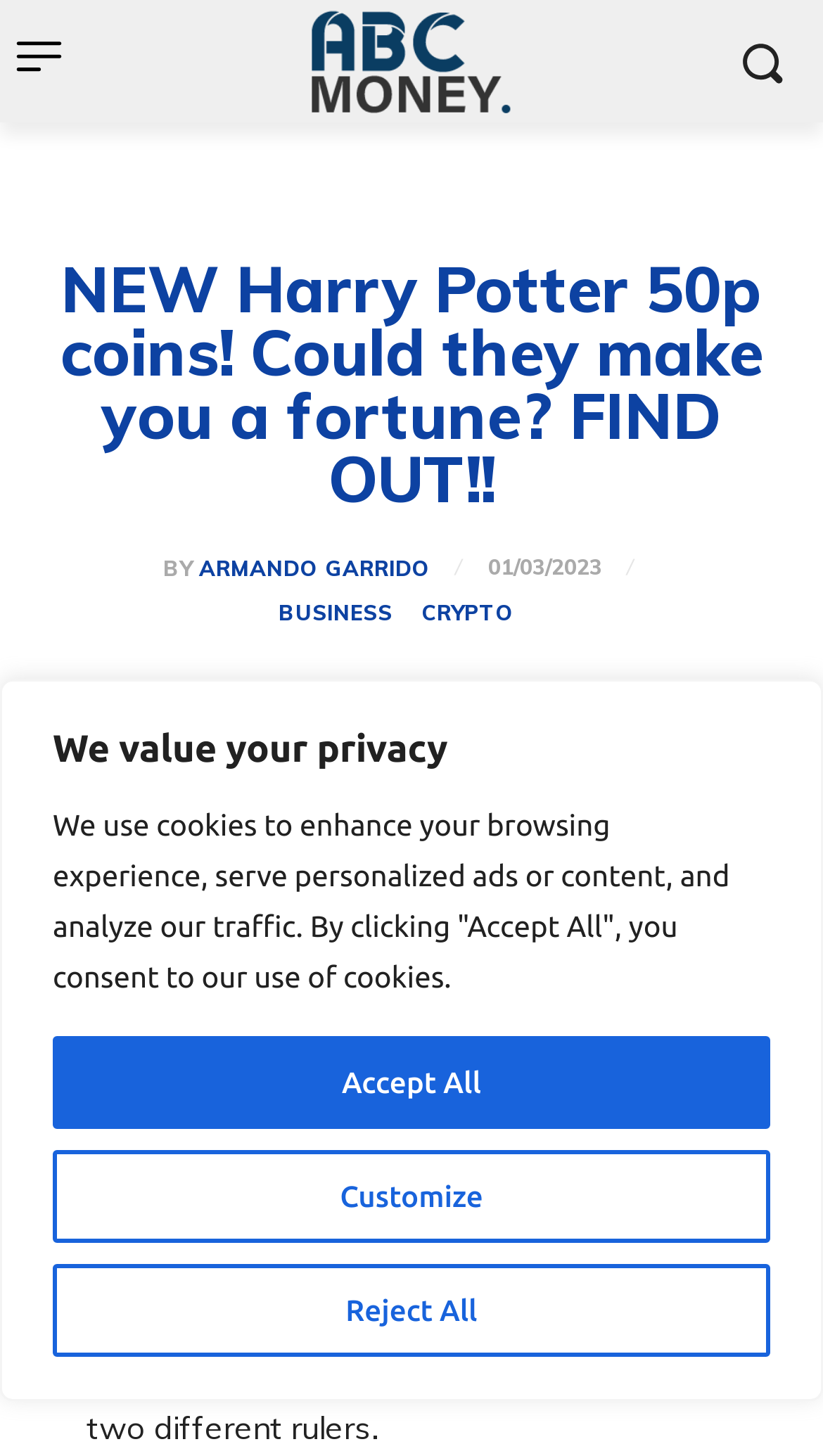What is featured in the four-coin set?
Please respond to the question with as much detail as possible.

I found the features of the four-coin set by reading the static text 'Could the new Harry Potter 50p coins bewitch you into amassing a small fortune? The four-coin set features the wizard and portraits of two different rulers.' which describes the contents of the set.